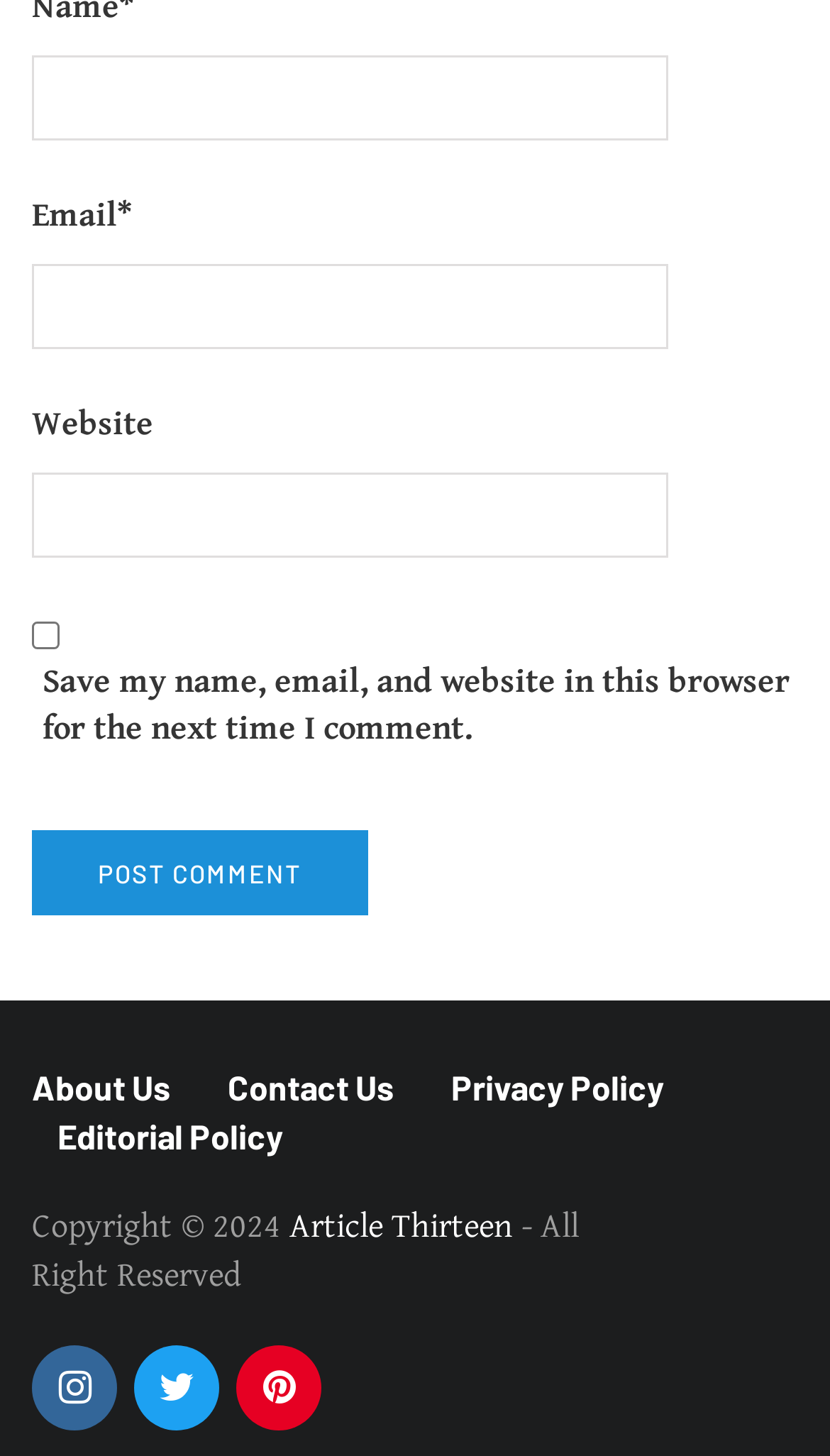Consider the image and give a detailed and elaborate answer to the question: 
What is the text on the button?

The button is located below the checkbox and has a StaticText element 'POST COMMENT' as its child, indicating that the text on the button is 'Post comment'.